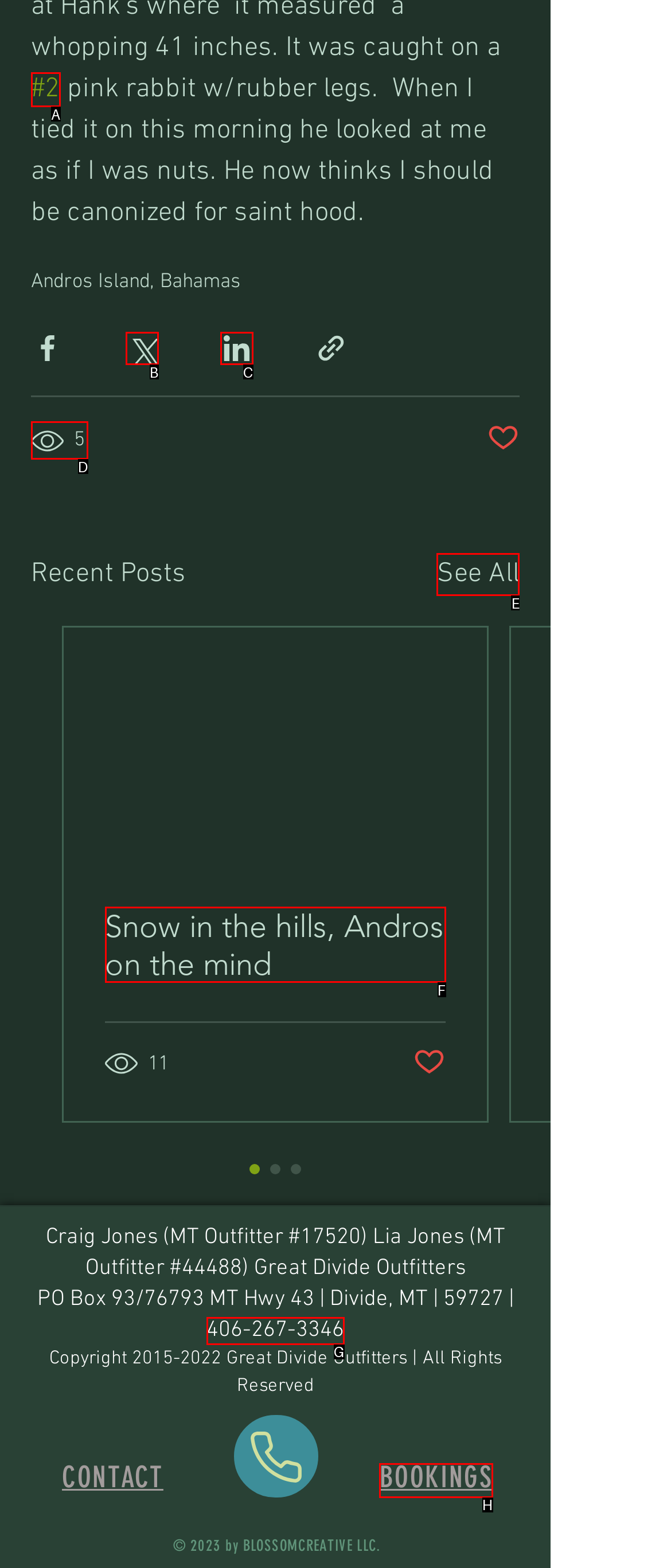Tell me which one HTML element I should click to complete the following task: See all recent posts
Answer with the option's letter from the given choices directly.

E